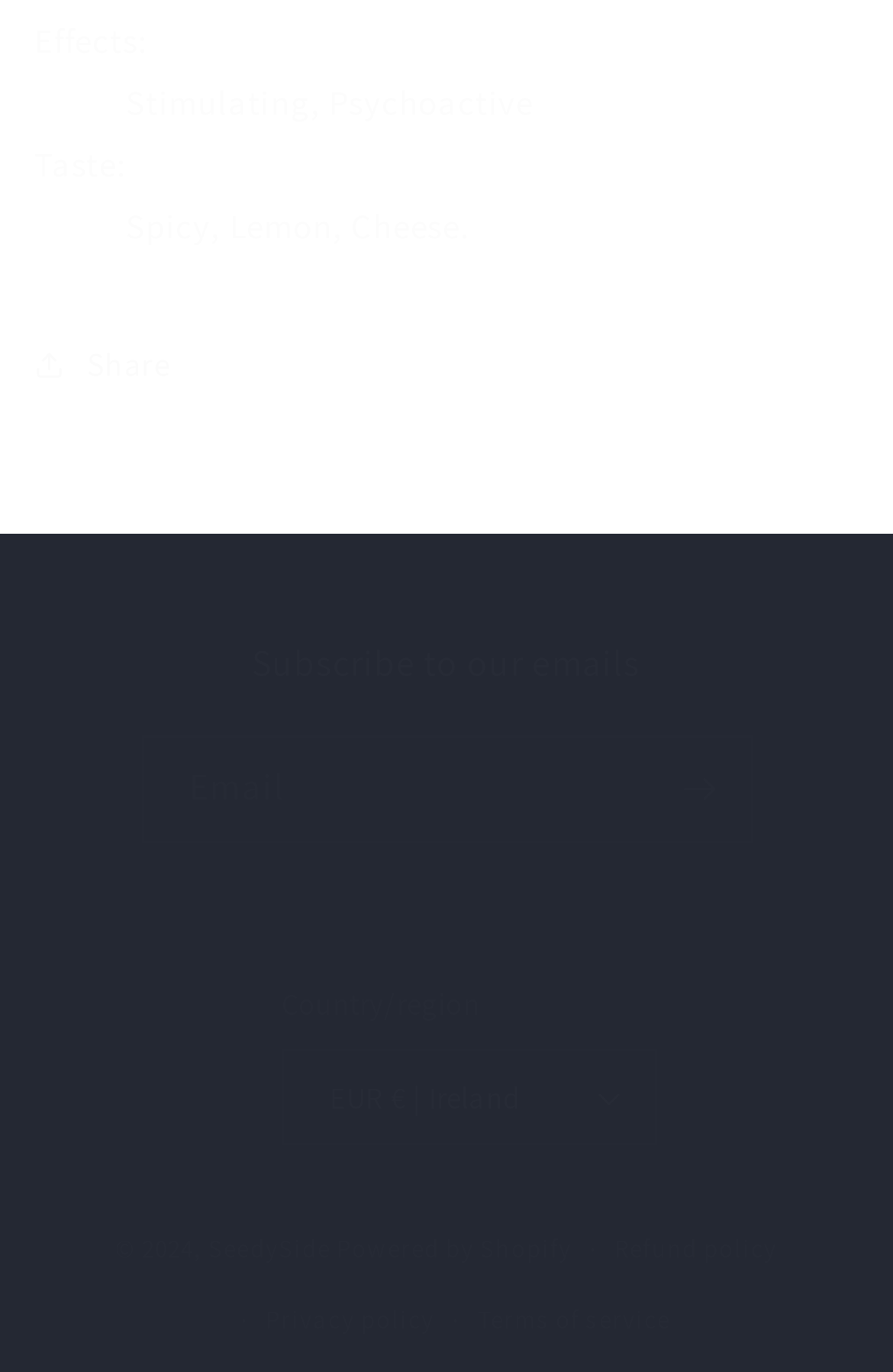Please determine the bounding box coordinates for the UI element described as: "Top Destinations In Himachal Pradesh".

None